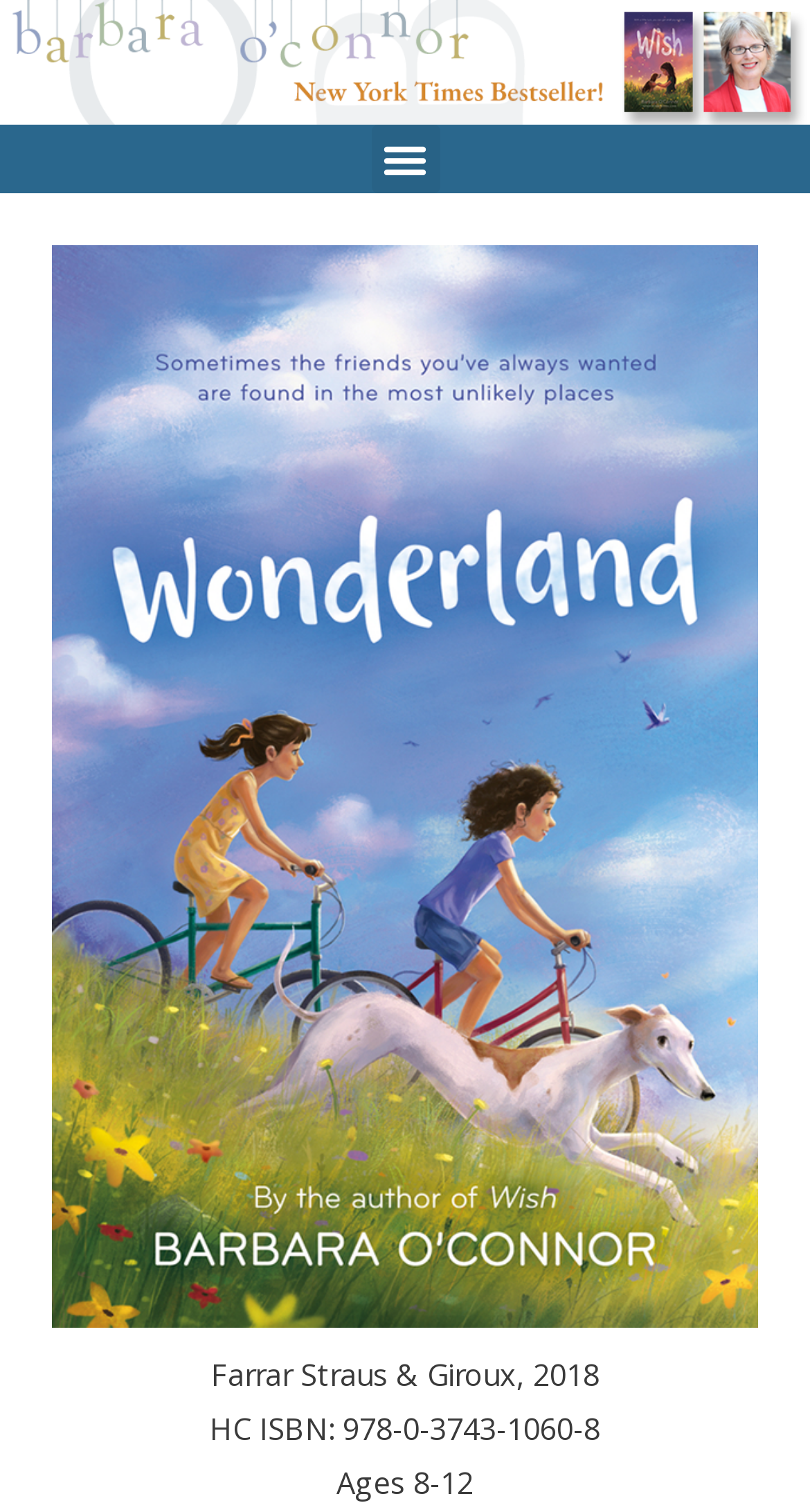Determine the bounding box coordinates for the UI element with the following description: "info@petrofer.com". The coordinates should be four float numbers between 0 and 1, represented as [left, top, right, bottom].

None